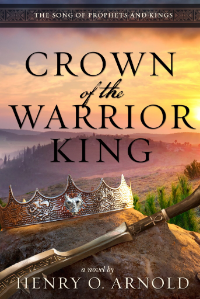Who is the author of the book?
Look at the screenshot and provide an in-depth answer.

The author's name is positioned at the bottom of the book cover, which indicates that the author of the book is Henry O. Arnold.